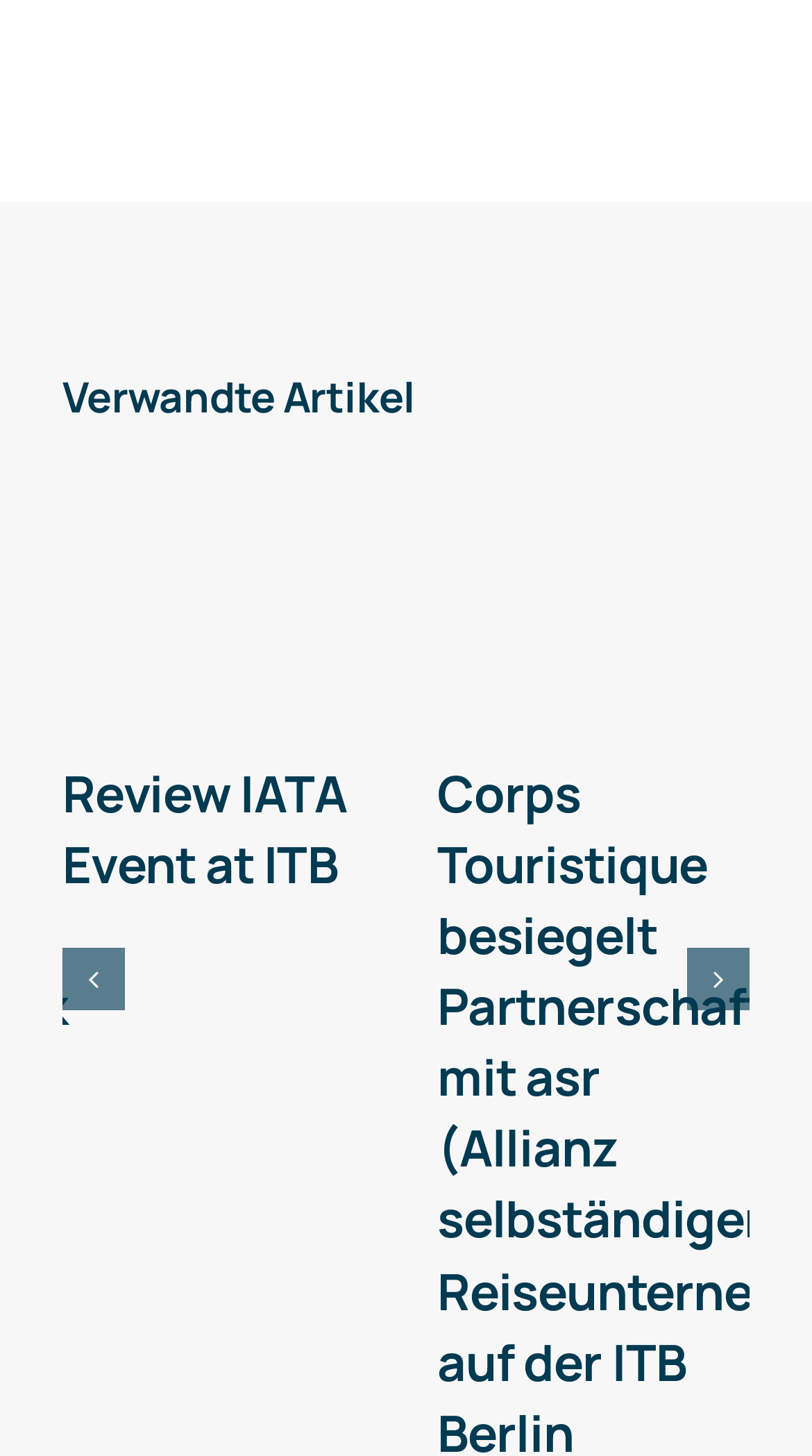Locate the UI element that matches the description aria-label="Review IATA Event at ITB" in the webpage screenshot. Return the bounding box coordinates in the format (top-left x, top-left y, bottom-right x, bottom-right y), with values ranging from 0 to 1.

[0.077, 0.333, 0.461, 0.497]